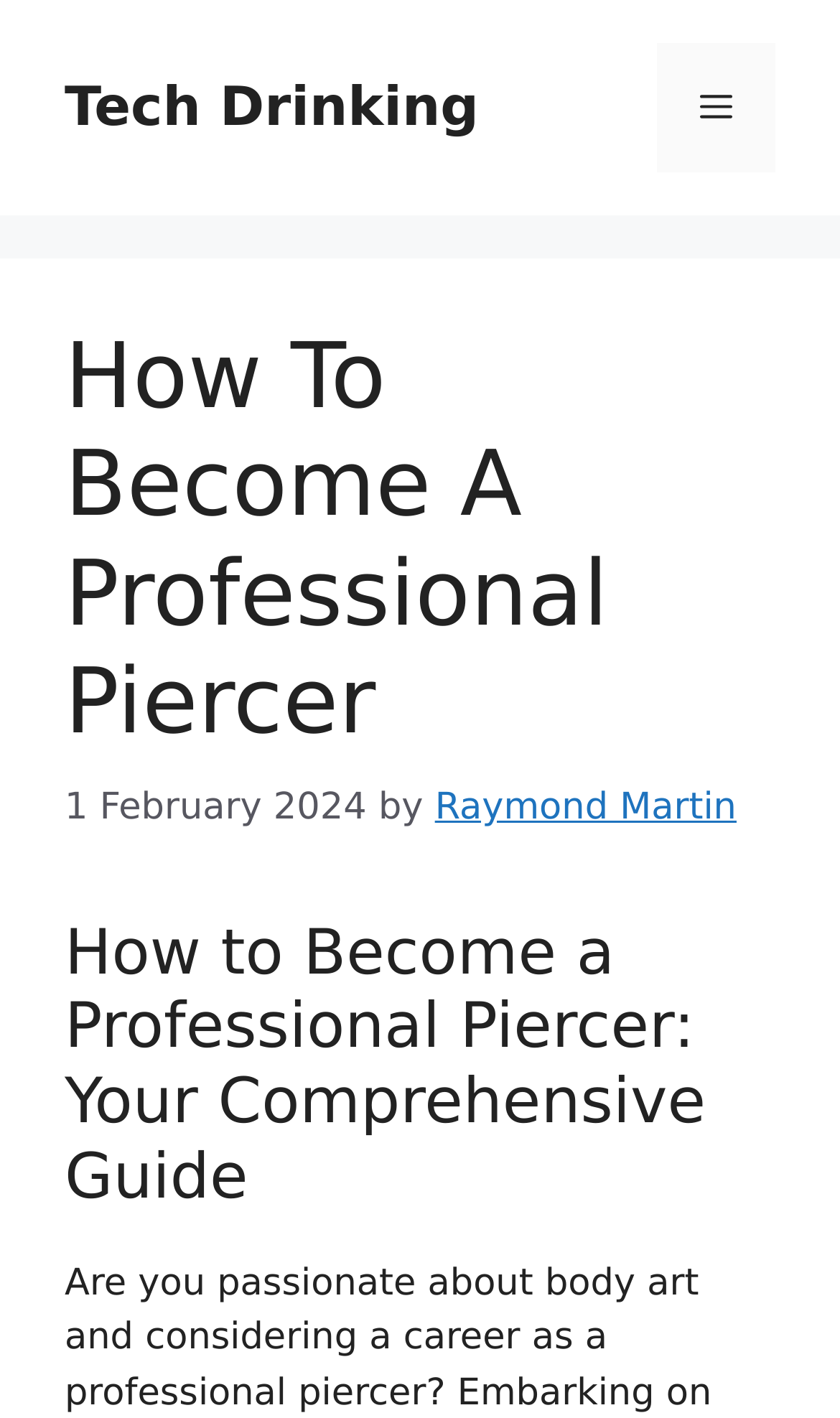Using the webpage screenshot, locate the HTML element that fits the following description and provide its bounding box: "Menu".

[0.782, 0.03, 0.923, 0.122]